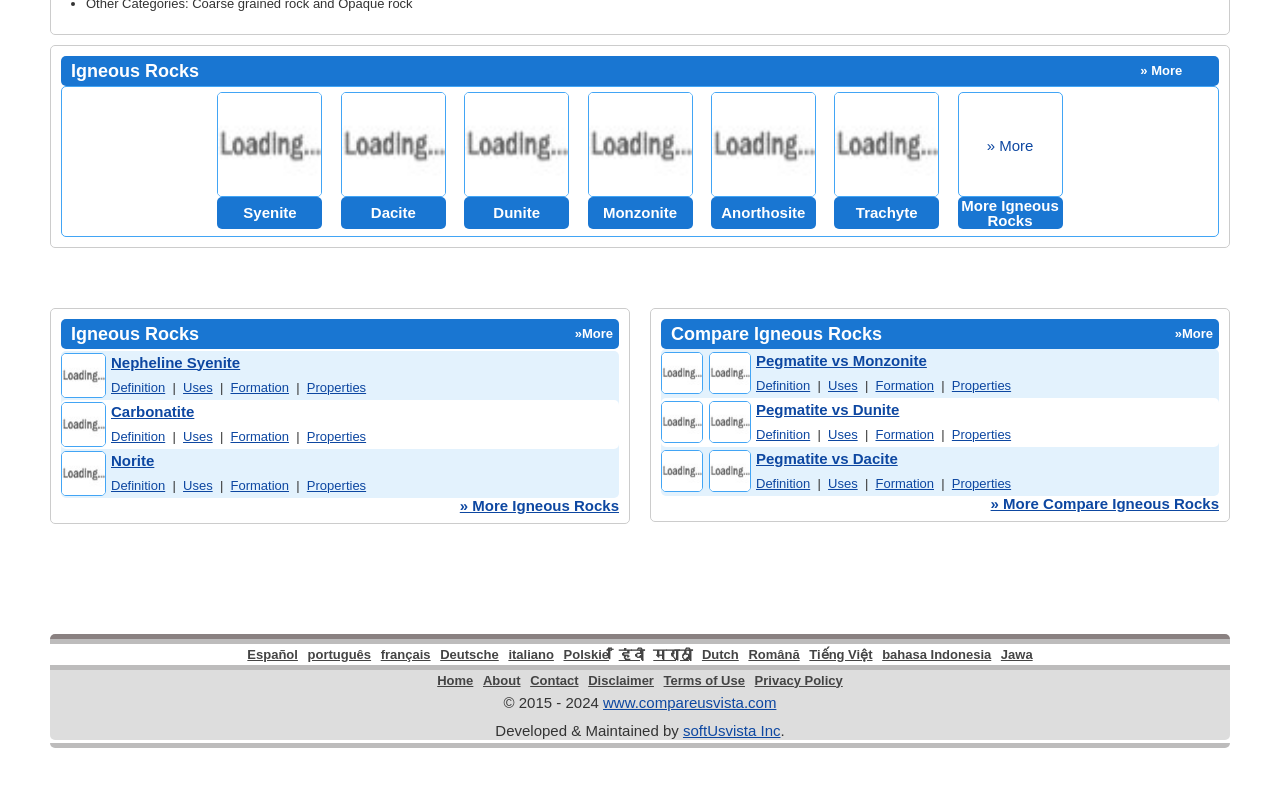Identify the bounding box coordinates of the element to click to follow this instruction: 'view Nepheline Syenite Rock'. Ensure the coordinates are four float values between 0 and 1, provided as [left, top, right, bottom].

[0.048, 0.456, 0.083, 0.477]